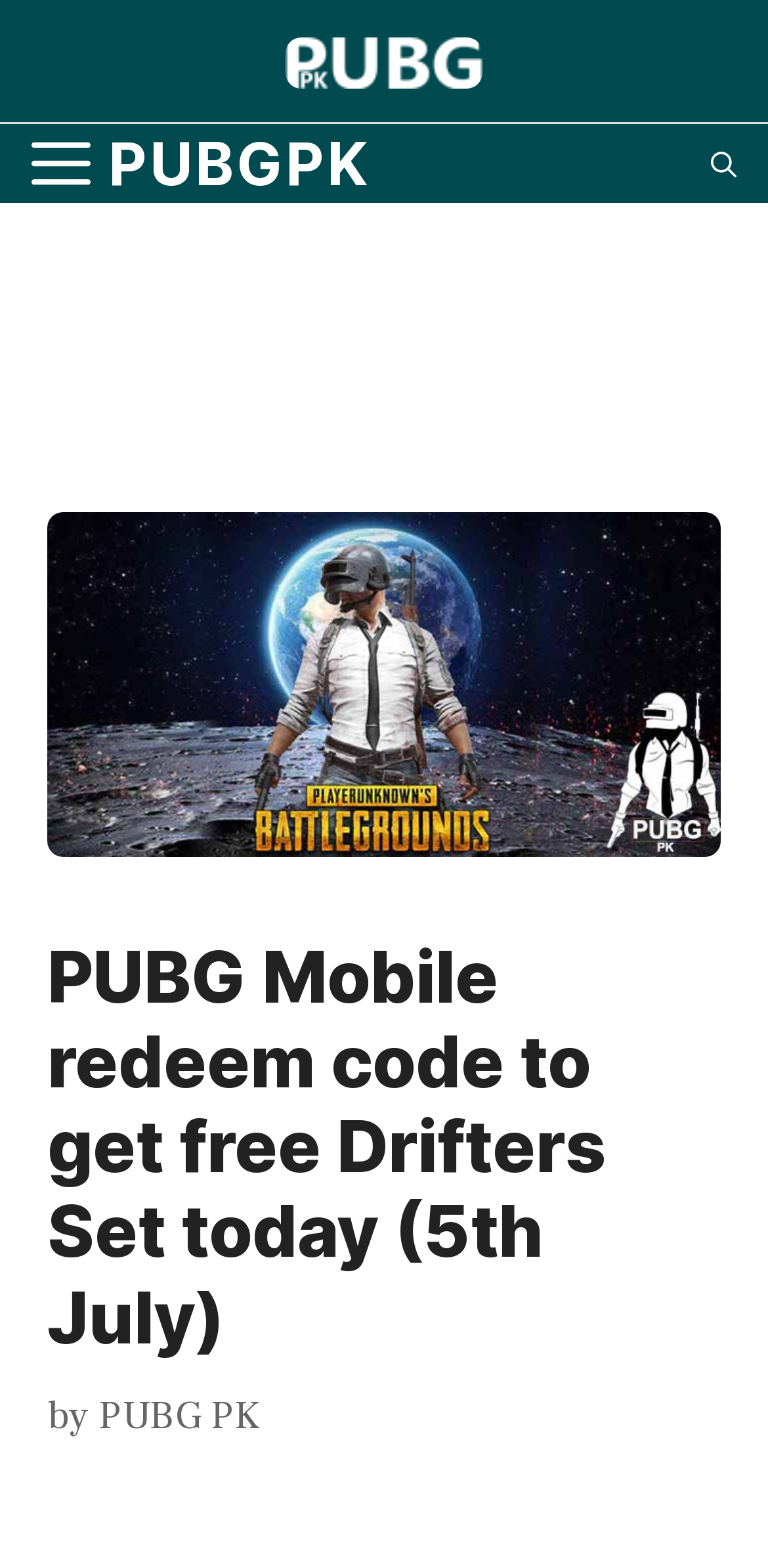What is the purpose of the search button?
Please give a well-detailed answer to the question.

I determined the purpose of the search button by looking at its label 'Open search' and its position in the navigation section. This suggests that the button is intended to allow users to search for content within the website.